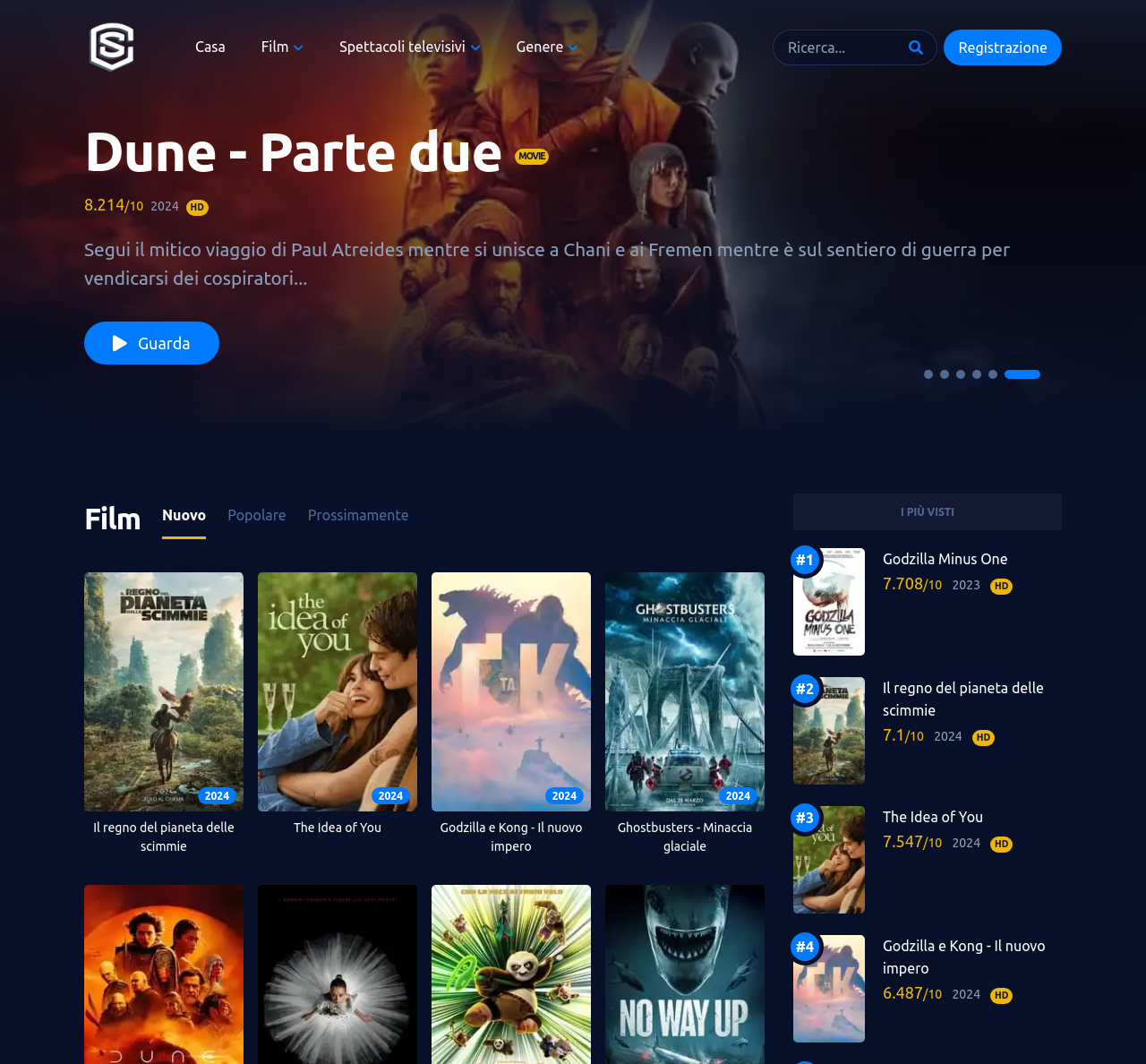Find the bounding box of the web element that fits this description: "alt="StreamingCommunity"".

[0.073, 0.035, 0.121, 0.05]